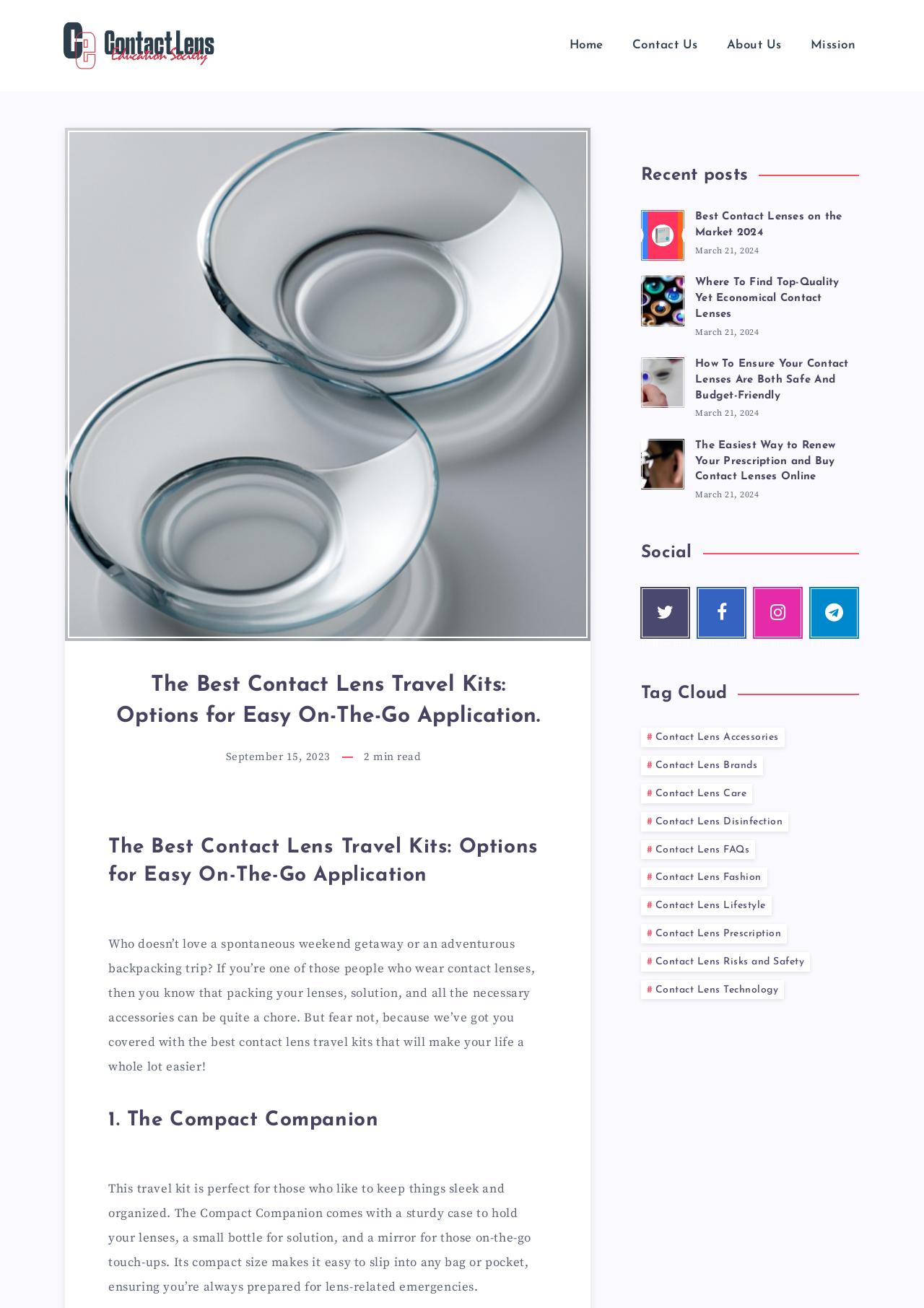Locate the bounding box coordinates of the element to click to perform the following action: 'Check the 'Recent posts' section'. The coordinates should be given as four float values between 0 and 1, in the form of [left, top, right, bottom].

[0.694, 0.125, 0.93, 0.144]